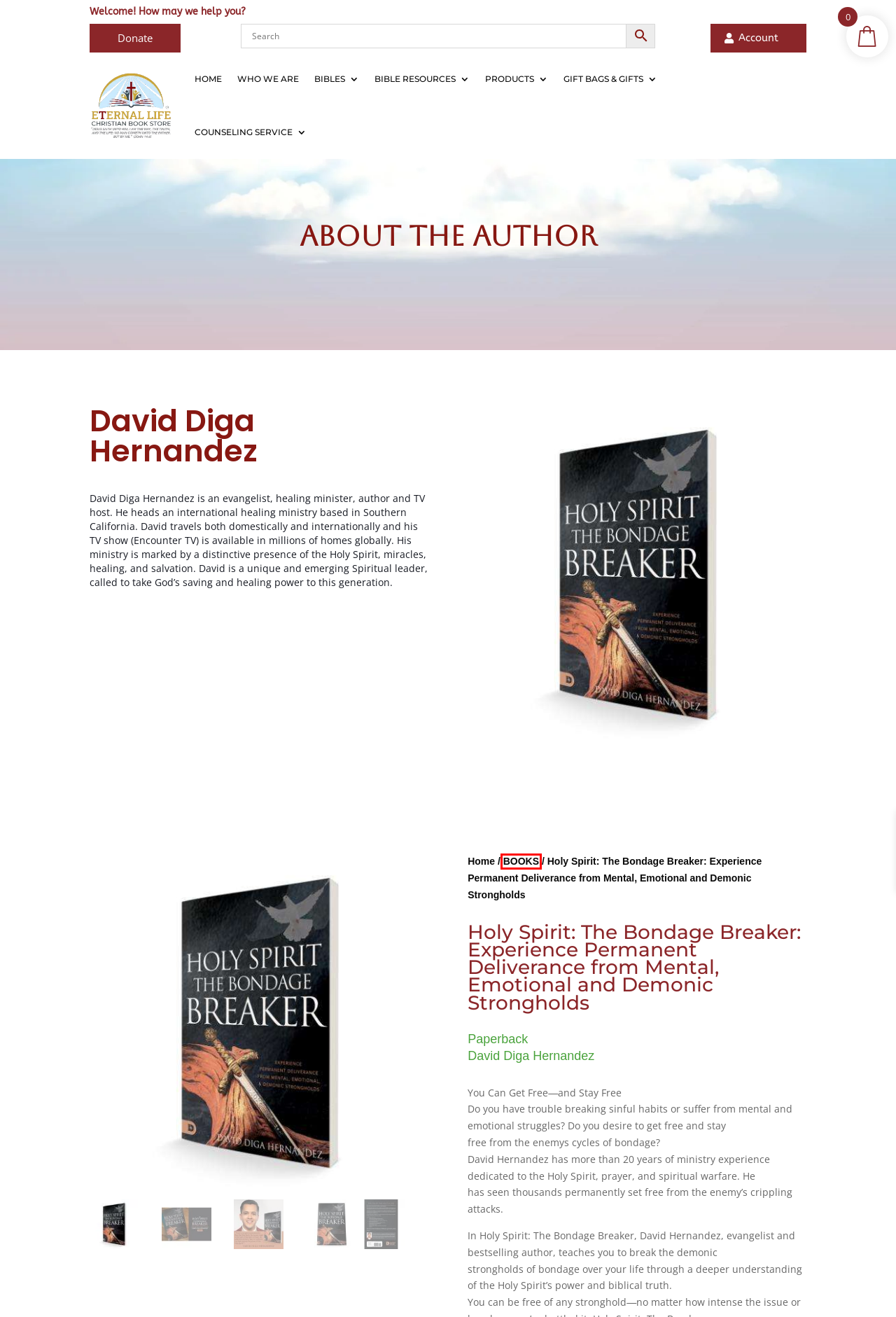You are given a screenshot of a webpage within which there is a red rectangle bounding box. Please choose the best webpage description that matches the new webpage after clicking the selected element in the bounding box. Here are the options:
A. My account | Eternal Life Christian Book
B. BOOKS | Eternal Life Christian Book
C. BIBLE RESOURCES | Eternal Life Christian Book
D. Counseling Service | Eternal Life Christian Book
E. WELCOME TO ETERNAL LIFE CHRISTIAN BOOK STORE | Eternal Life Christian Book
F. Donate To A Noble Cause | Eternal Life Christian Book
G. PRODUCTS | Eternal Life Christian Book
H. Eternal Life Christian Book |

B